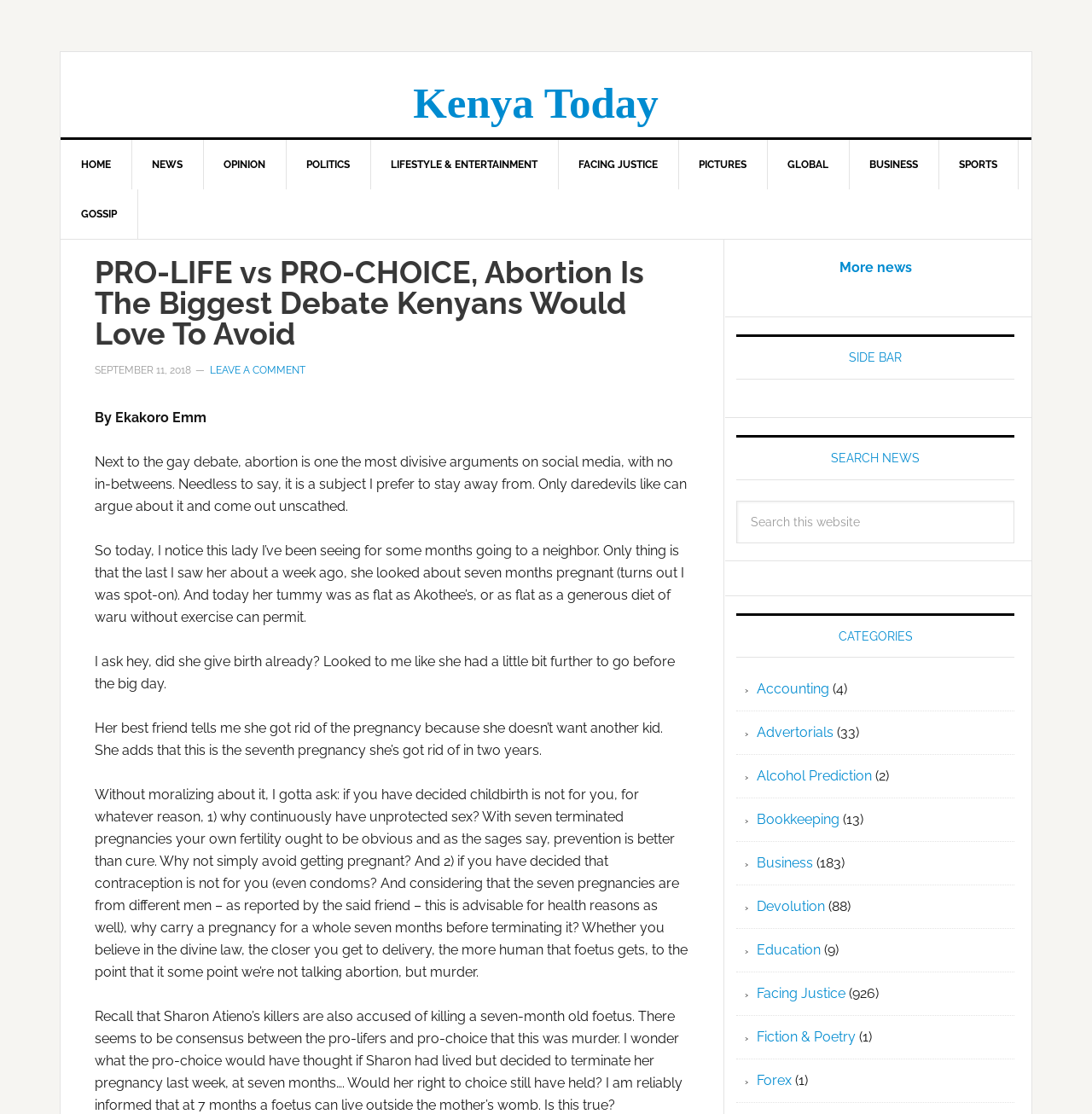Locate the bounding box coordinates of the area where you should click to accomplish the instruction: "Click on the 'HOME' link".

[0.055, 0.126, 0.121, 0.17]